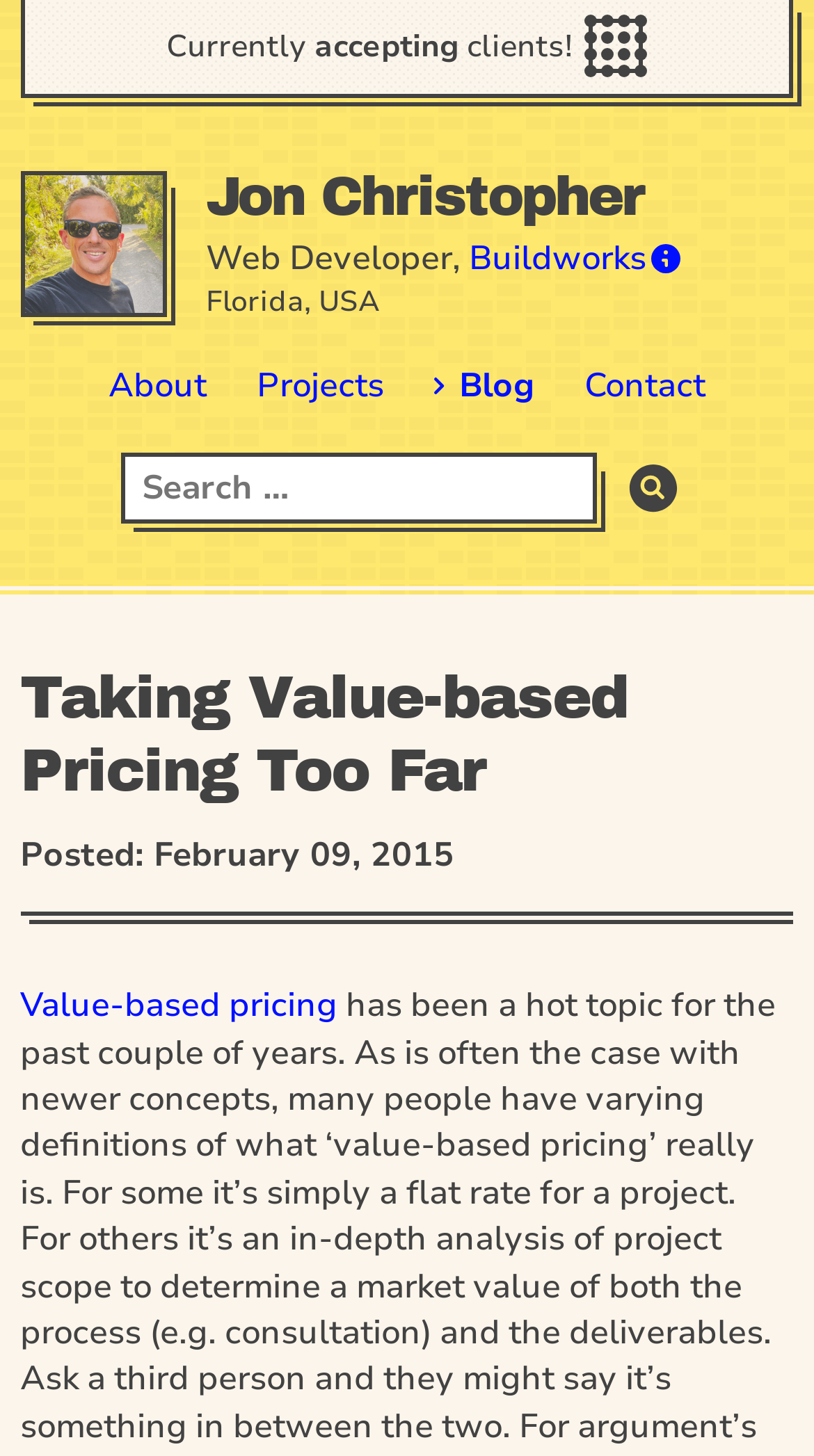Determine the bounding box coordinates for the clickable element required to fulfill the instruction: "Contact Jon Christopher". Provide the coordinates as four float numbers between 0 and 1, i.e., [left, top, right, bottom].

[0.697, 0.248, 0.887, 0.284]